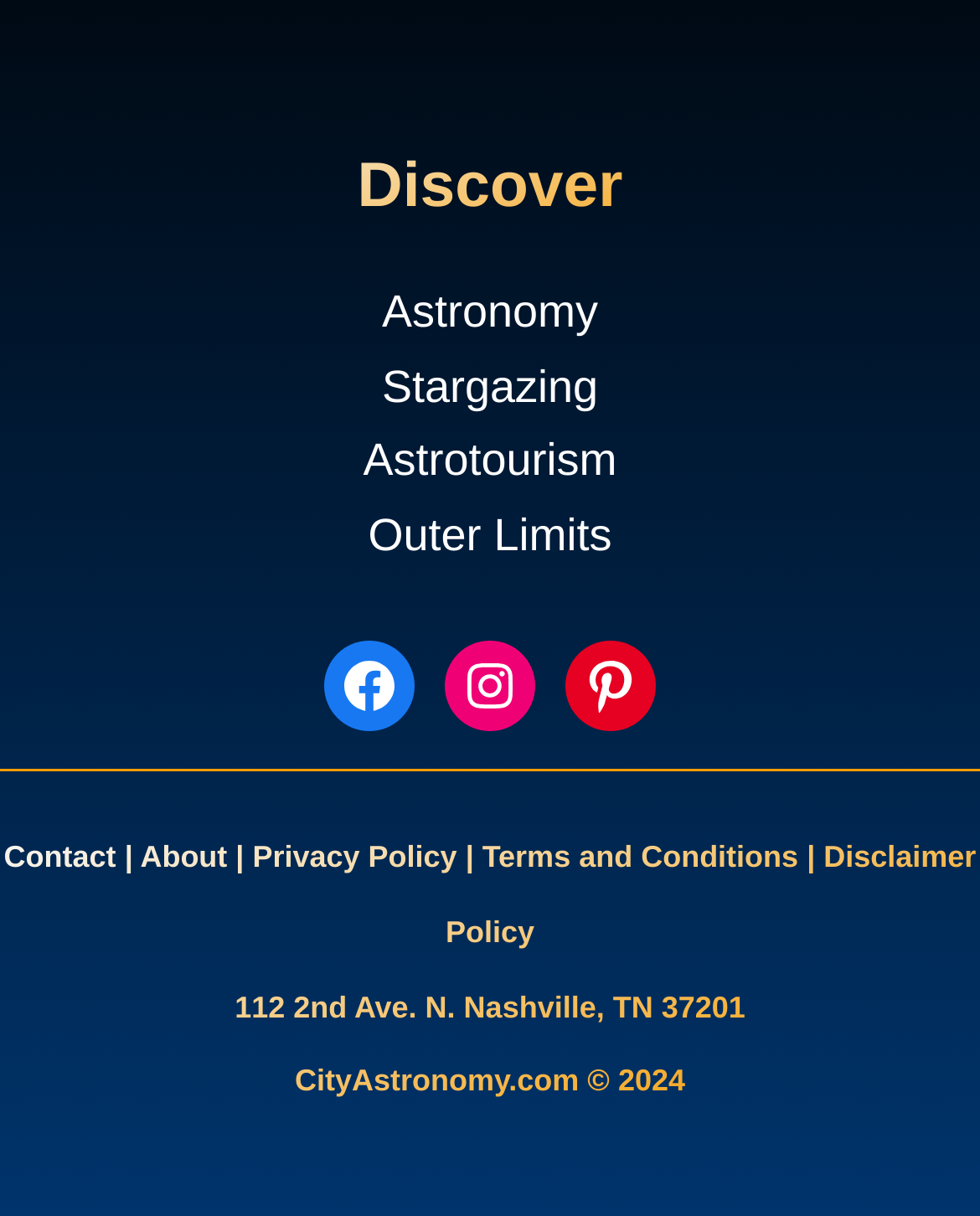Find the bounding box coordinates of the element I should click to carry out the following instruction: "Click on Astronomy".

[0.39, 0.235, 0.61, 0.277]